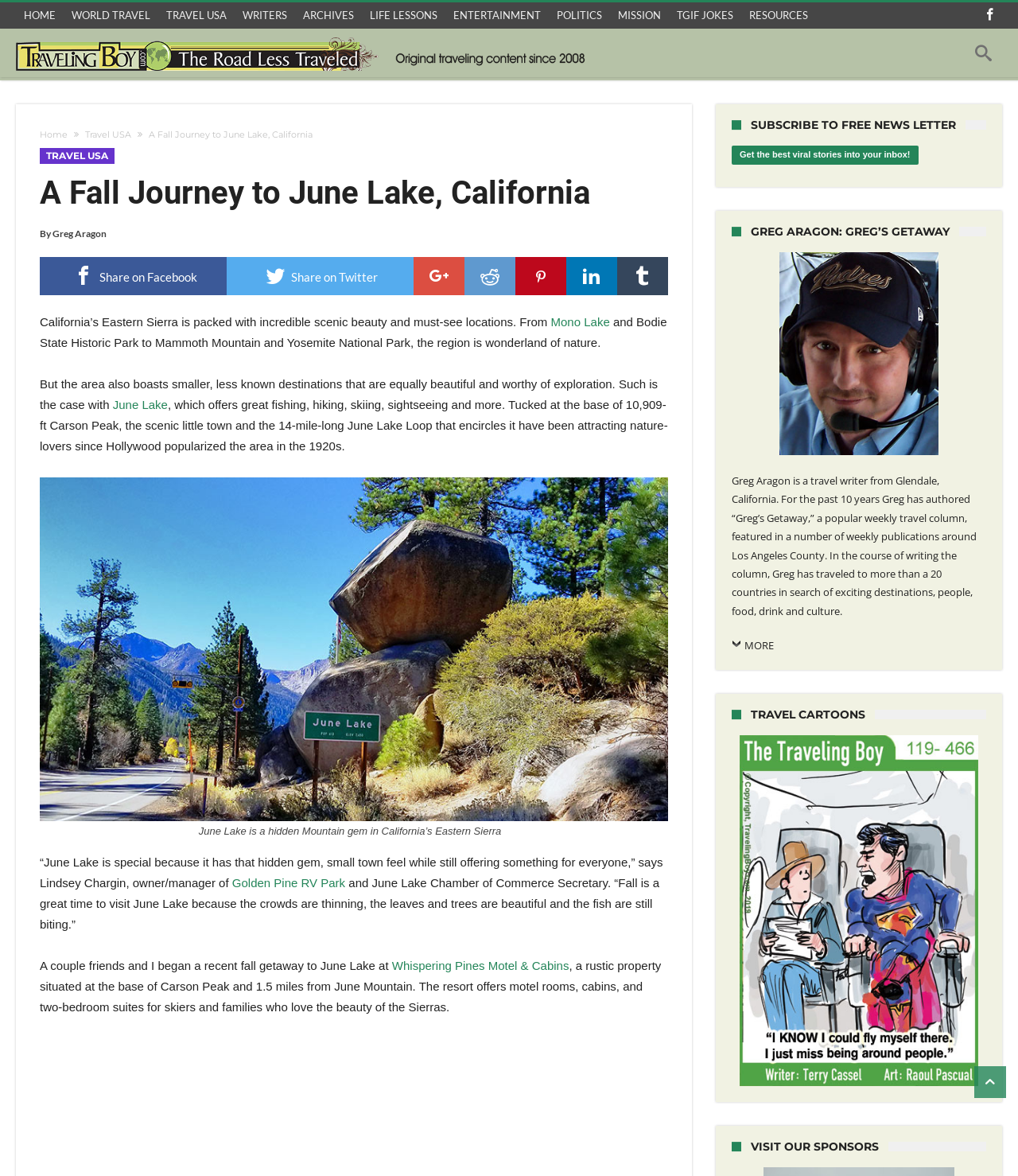Bounding box coordinates are specified in the format (top-left x, top-left y, bottom-right x, bottom-right y). All values are floating point numbers bounded between 0 and 1. Please provide the bounding box coordinate of the region this sentence describes: WORLD TRAVEL

[0.062, 0.002, 0.155, 0.024]